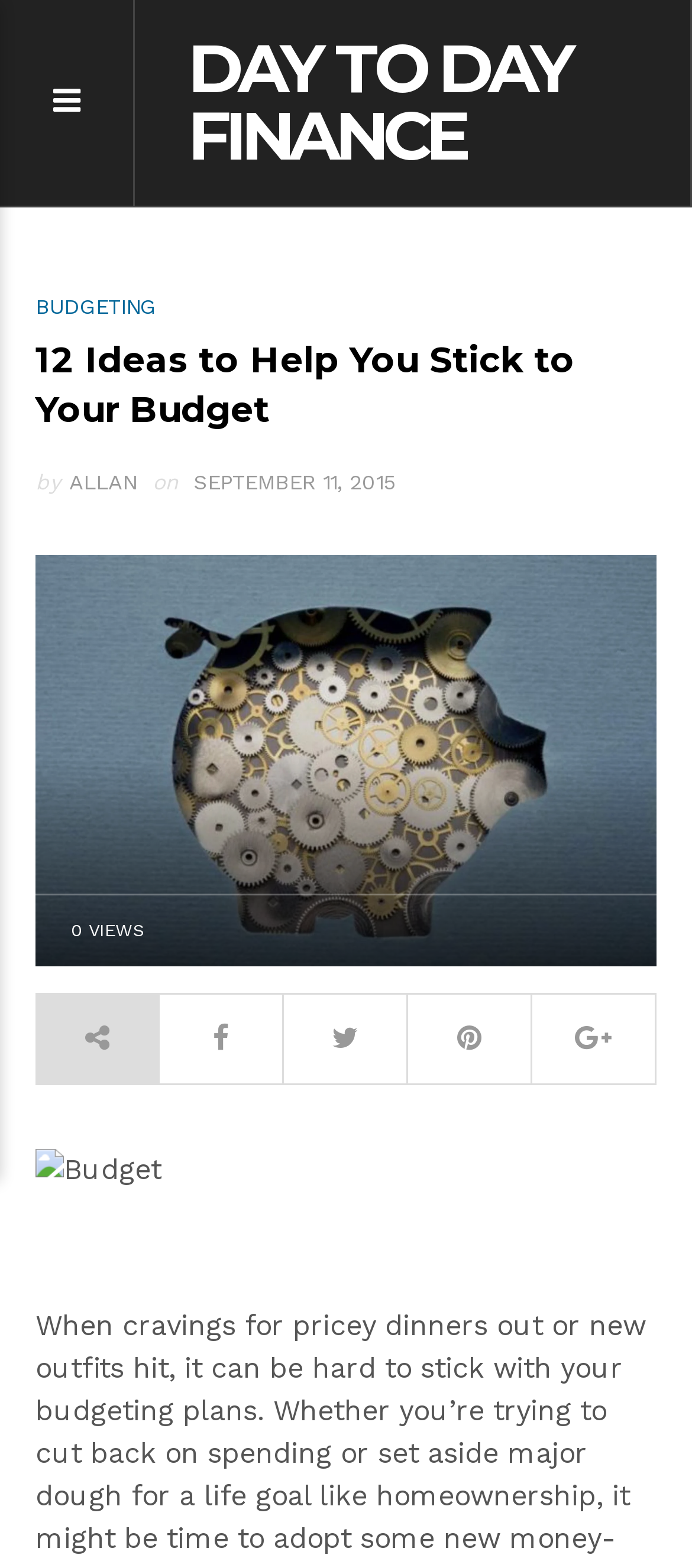What is the category of the article?
Provide a thorough and detailed answer to the question.

The category of the article can be found by looking at the link element with the text 'BUDGETING', which suggests that the article is related to budgeting.